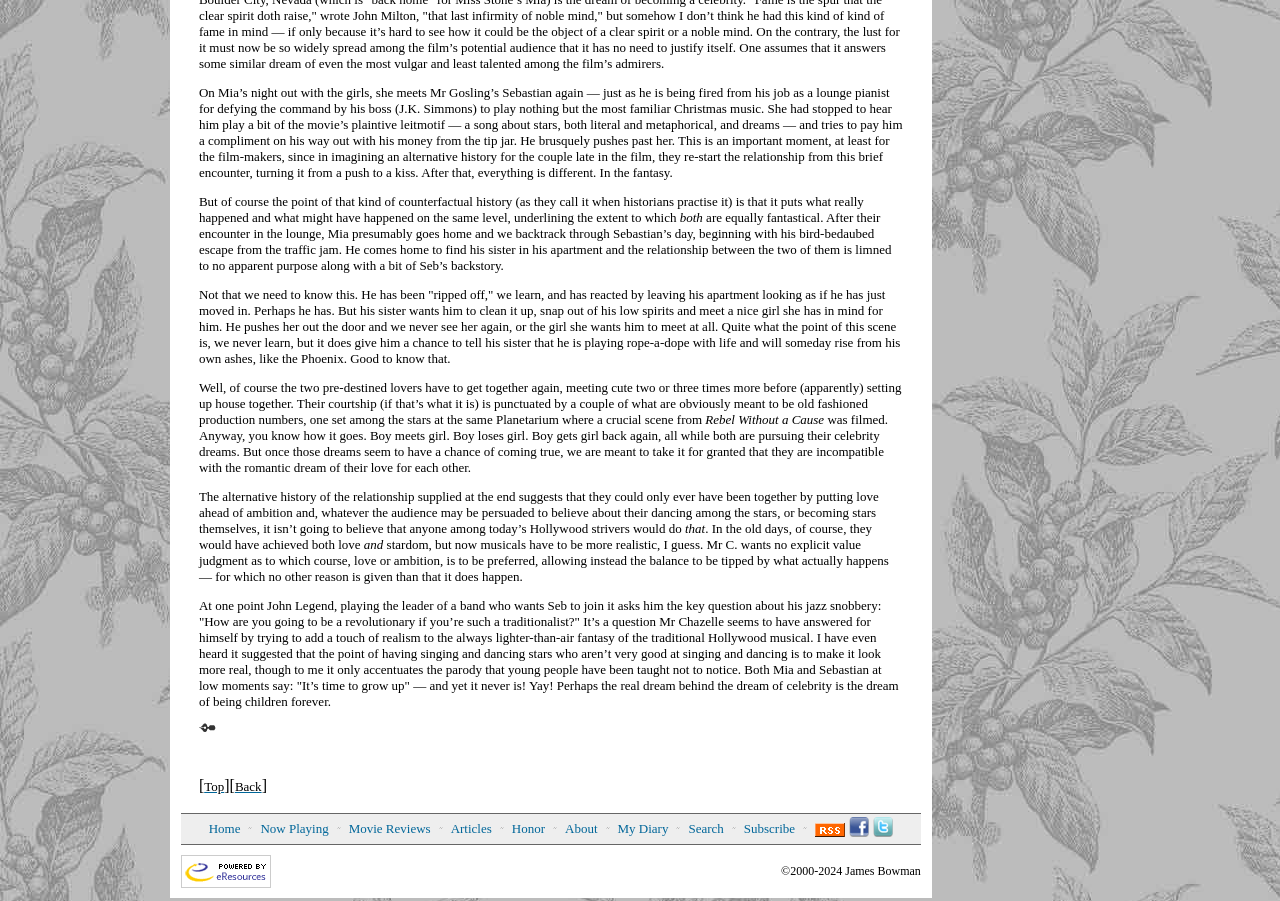Please identify the coordinates of the bounding box for the clickable region that will accomplish this instruction: "Click on the 'Search' link".

[0.538, 0.911, 0.565, 0.928]